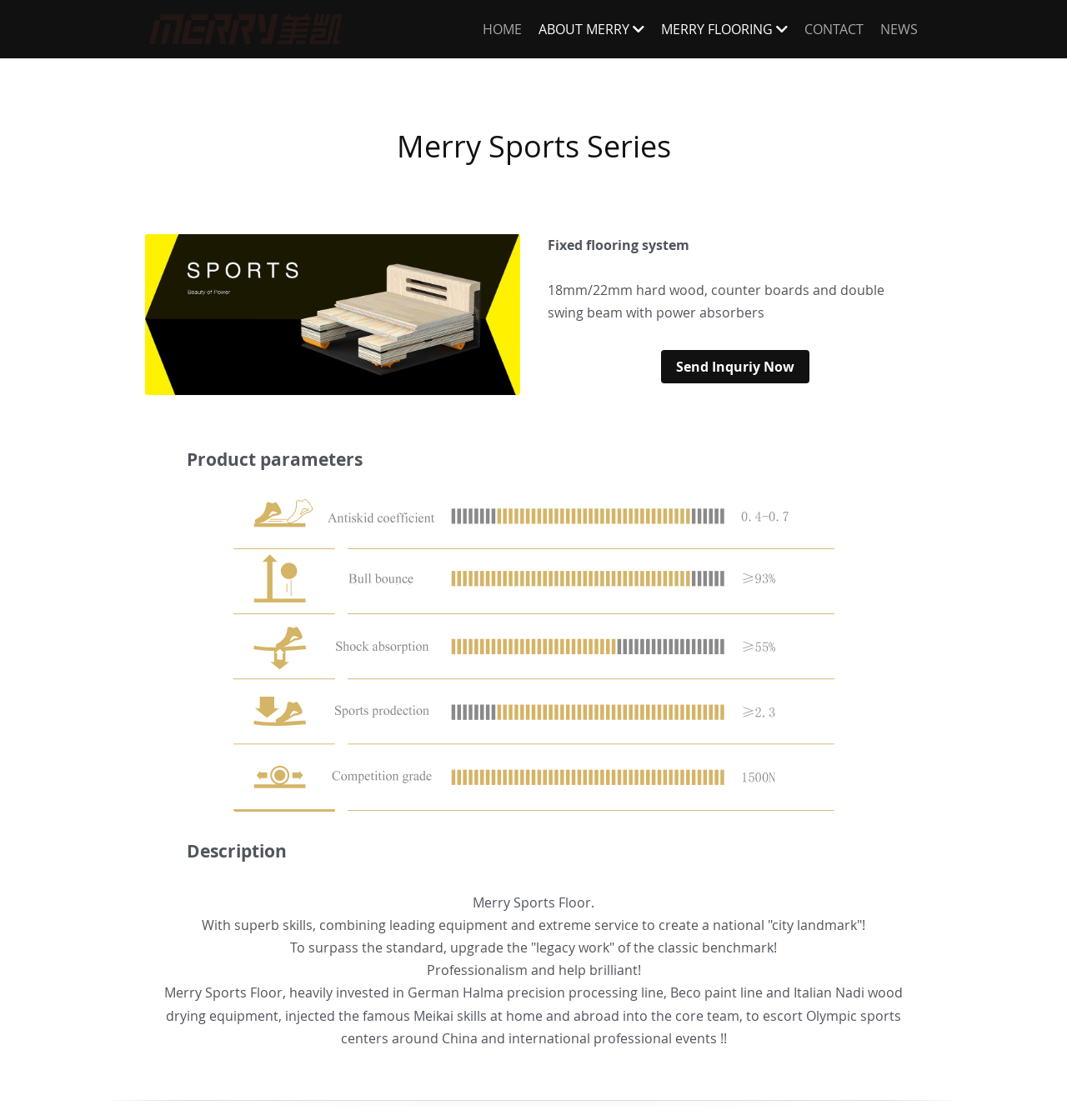Please respond to the question with a concise word or phrase:
What is the purpose of the 'Send Inquiry Now' button?

To send inquiry